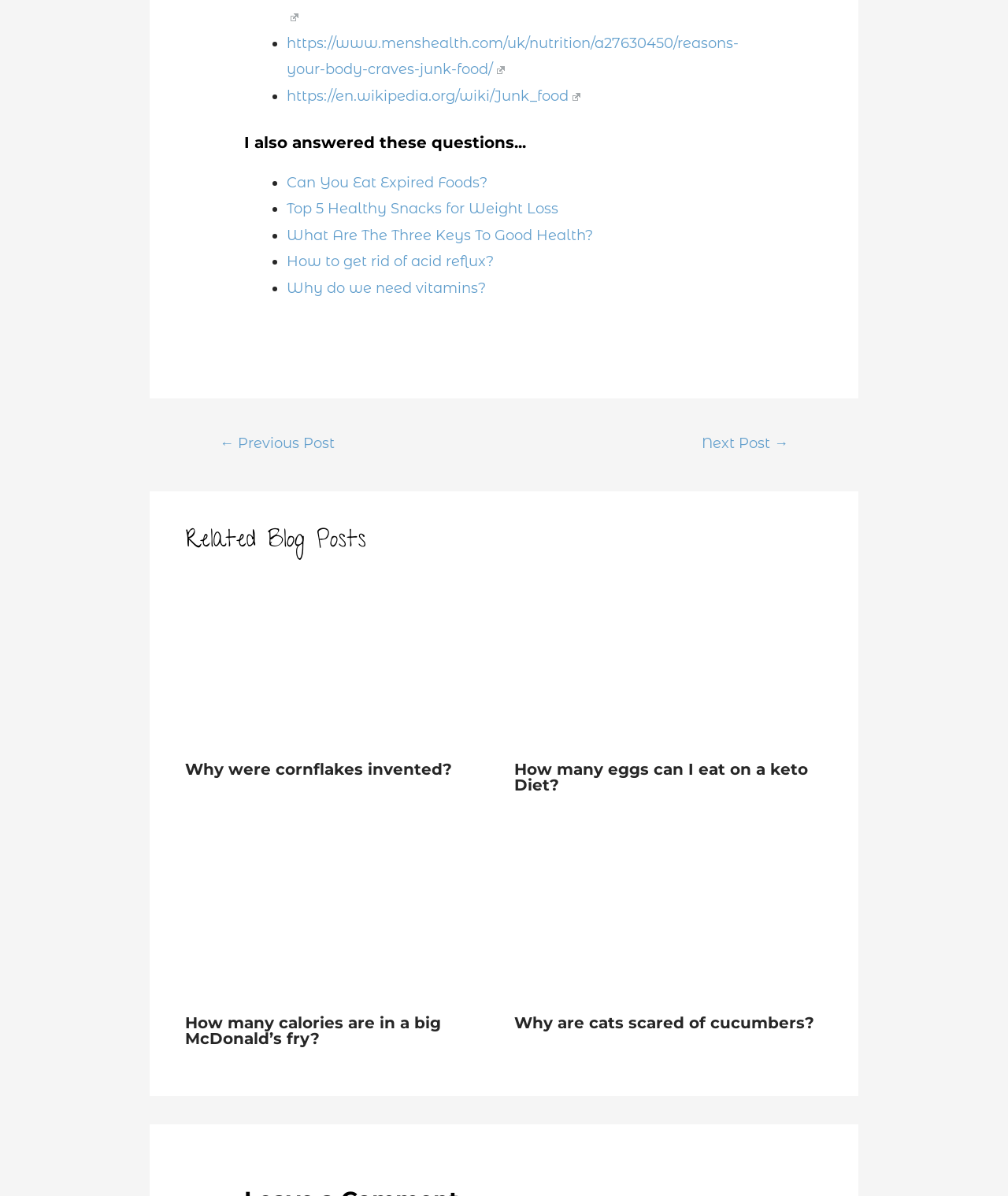Please provide a comprehensive answer to the question below using the information from the image: How many links are there in the 'I also answered these questions...' section?

The 'I also answered these questions...' section contains five links, each with a list marker '•', which suggests that there are five links in this section.